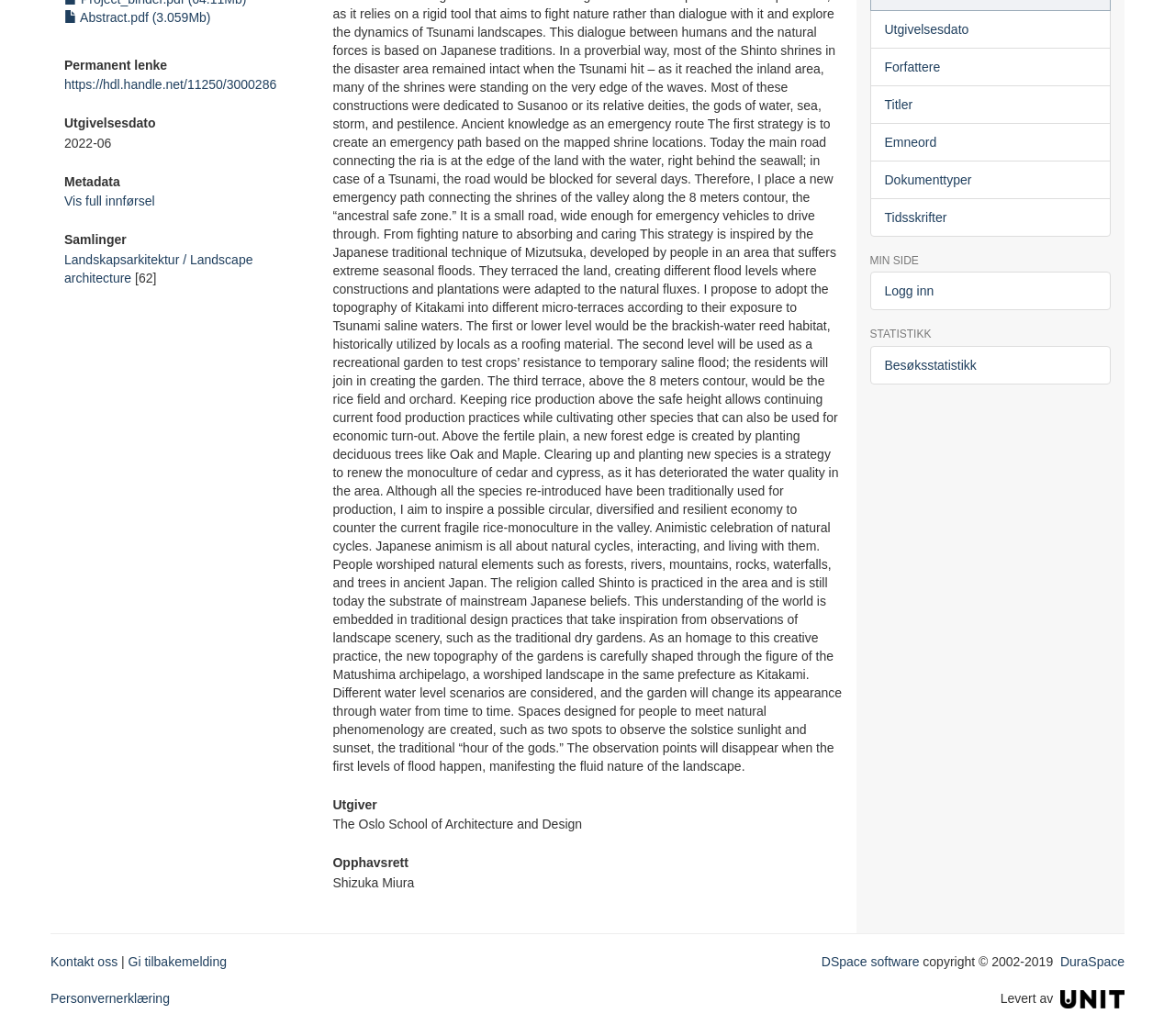Locate the UI element that matches the description Besøksstatistikk in the webpage screenshot. Return the bounding box coordinates in the format (top-left x, top-left y, bottom-right x, bottom-right y), with values ranging from 0 to 1.

[0.74, 0.334, 0.945, 0.371]